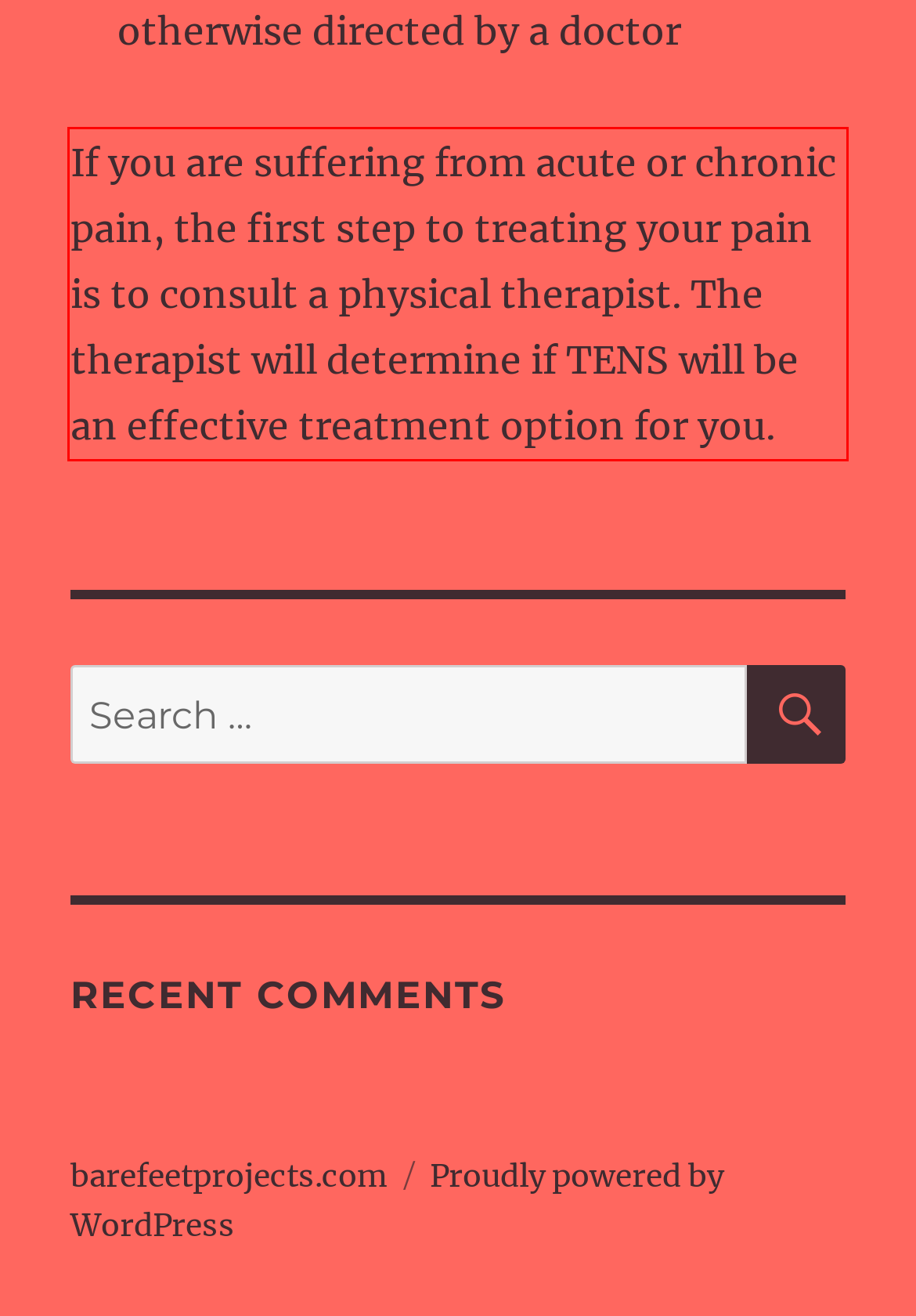Given a webpage screenshot, identify the text inside the red bounding box using OCR and extract it.

If you are suffering from acute or chronic pain, the first step to treating your pain is to consult a physical therapist. The therapist will determine if TENS will be an effective treatment option for you.